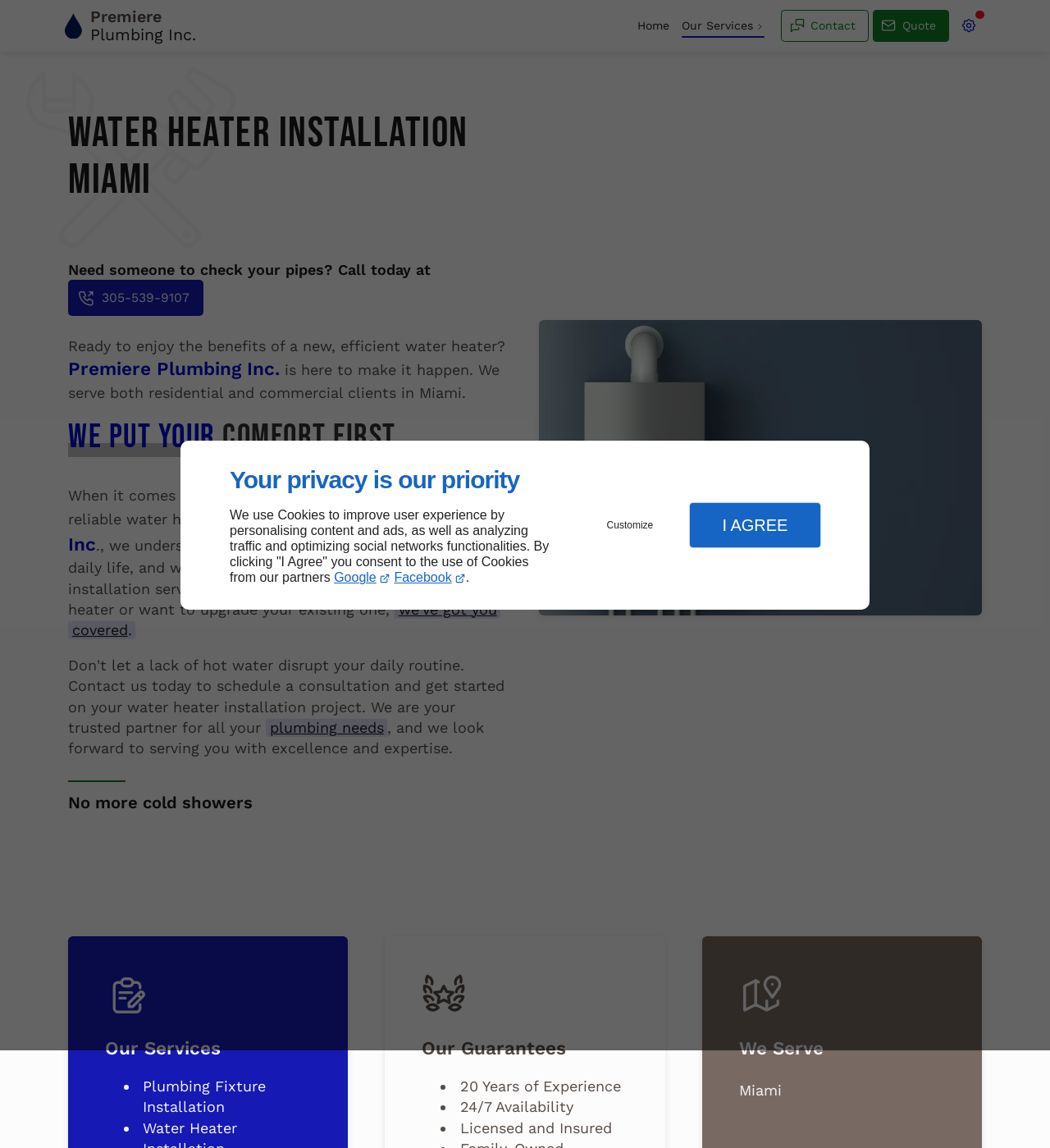Please predict the bounding box coordinates of the element's region where a click is necessary to complete the following instruction: "Click the 'Quote' link". The coordinates should be represented by four float numbers between 0 and 1, i.e., [left, top, right, bottom].

[0.831, 0.008, 0.904, 0.037]